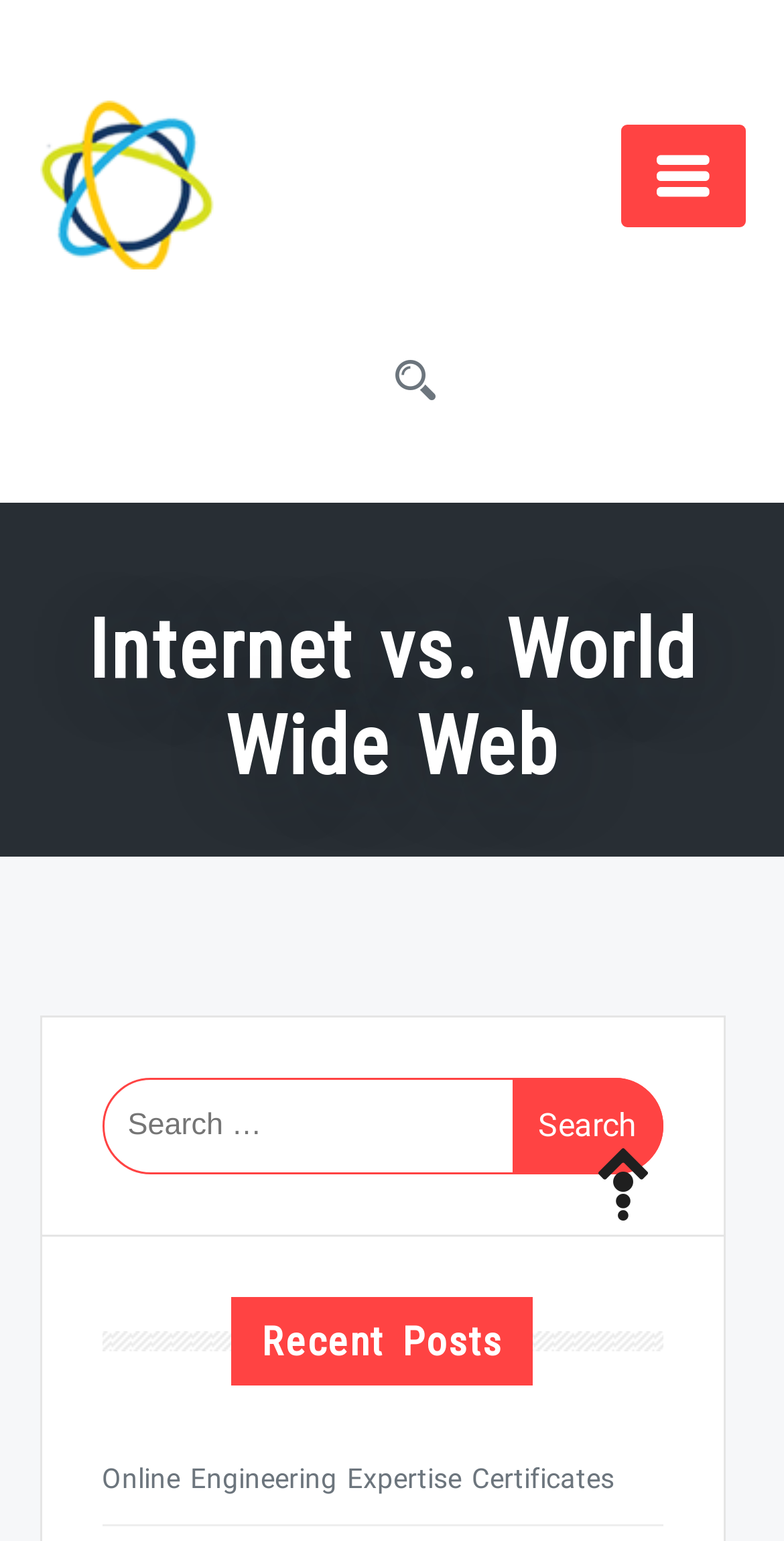What is the category of the recent post?
Refer to the image and give a detailed answer to the query.

The recent post is listed below the search box, and it has a link with the text 'Online Engineering Expertise Certificates'. This suggests that the recent post is related to online engineering expertise certificates.